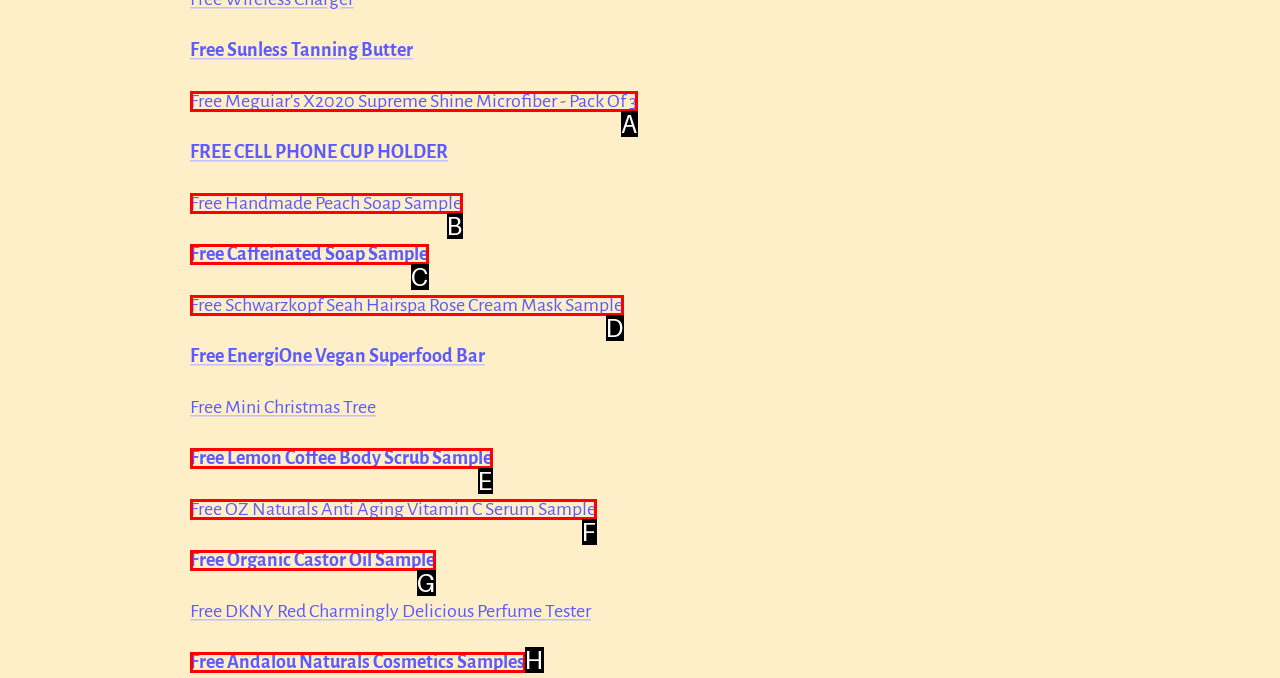Tell me which one HTML element best matches the description: Free Handmade Peach Soap Sample
Answer with the option's letter from the given choices directly.

B